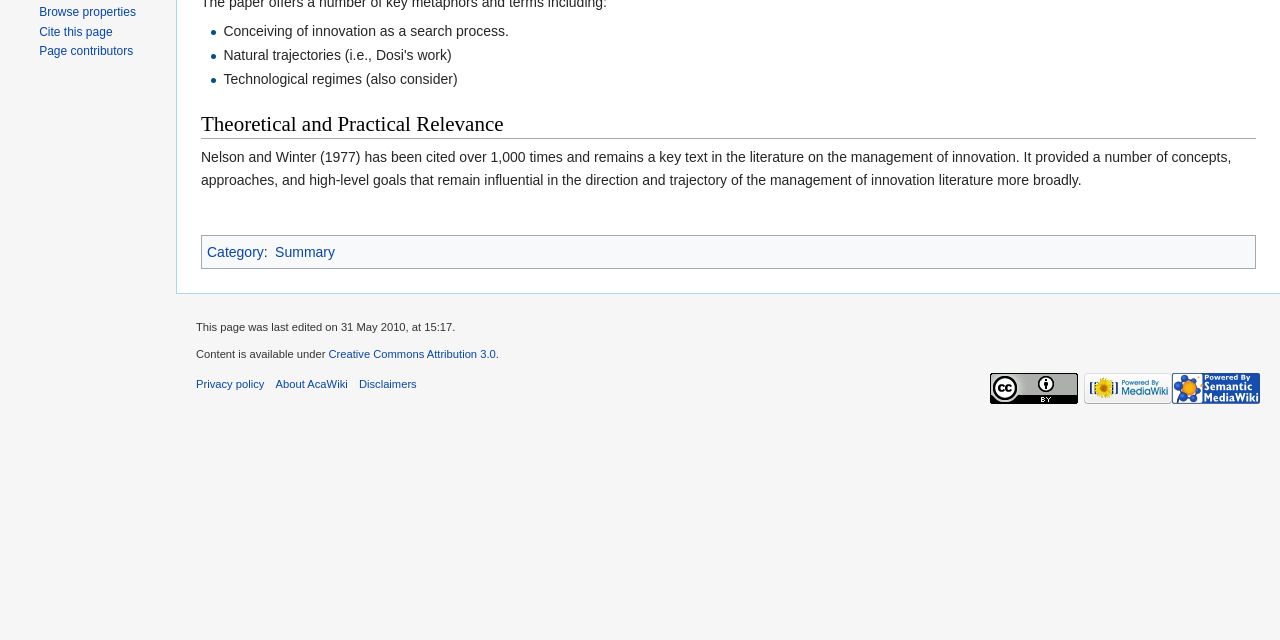Predict the bounding box coordinates of the UI element that matches this description: "Safety Harbor Public Library". The coordinates should be in the format [left, top, right, bottom] with each value between 0 and 1.

None